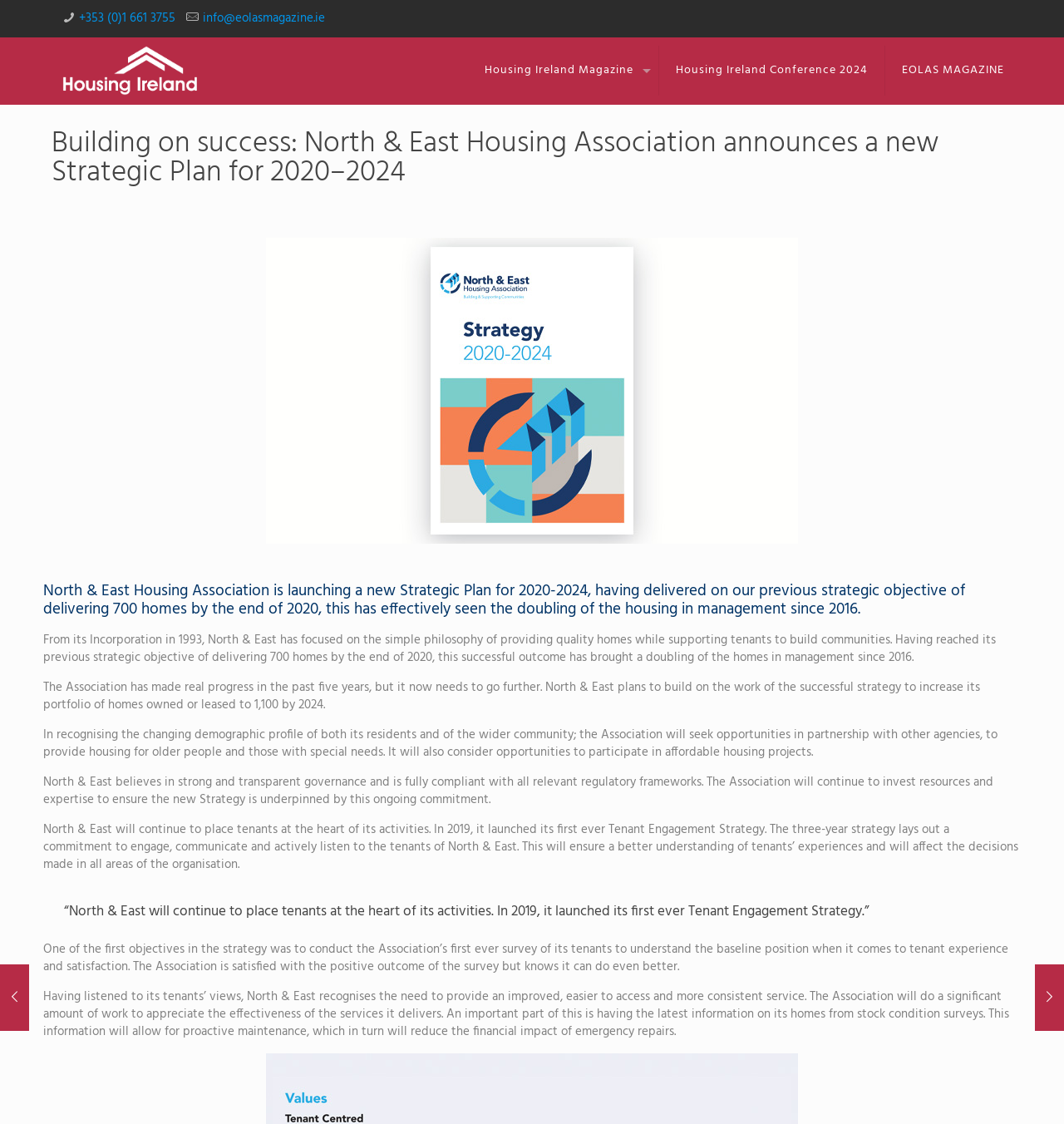Using floating point numbers between 0 and 1, provide the bounding box coordinates in the format (top-left x, top-left y, bottom-right x, bottom-right y). Locate the UI element described here: +353 (0)1 661 3755

[0.074, 0.007, 0.165, 0.025]